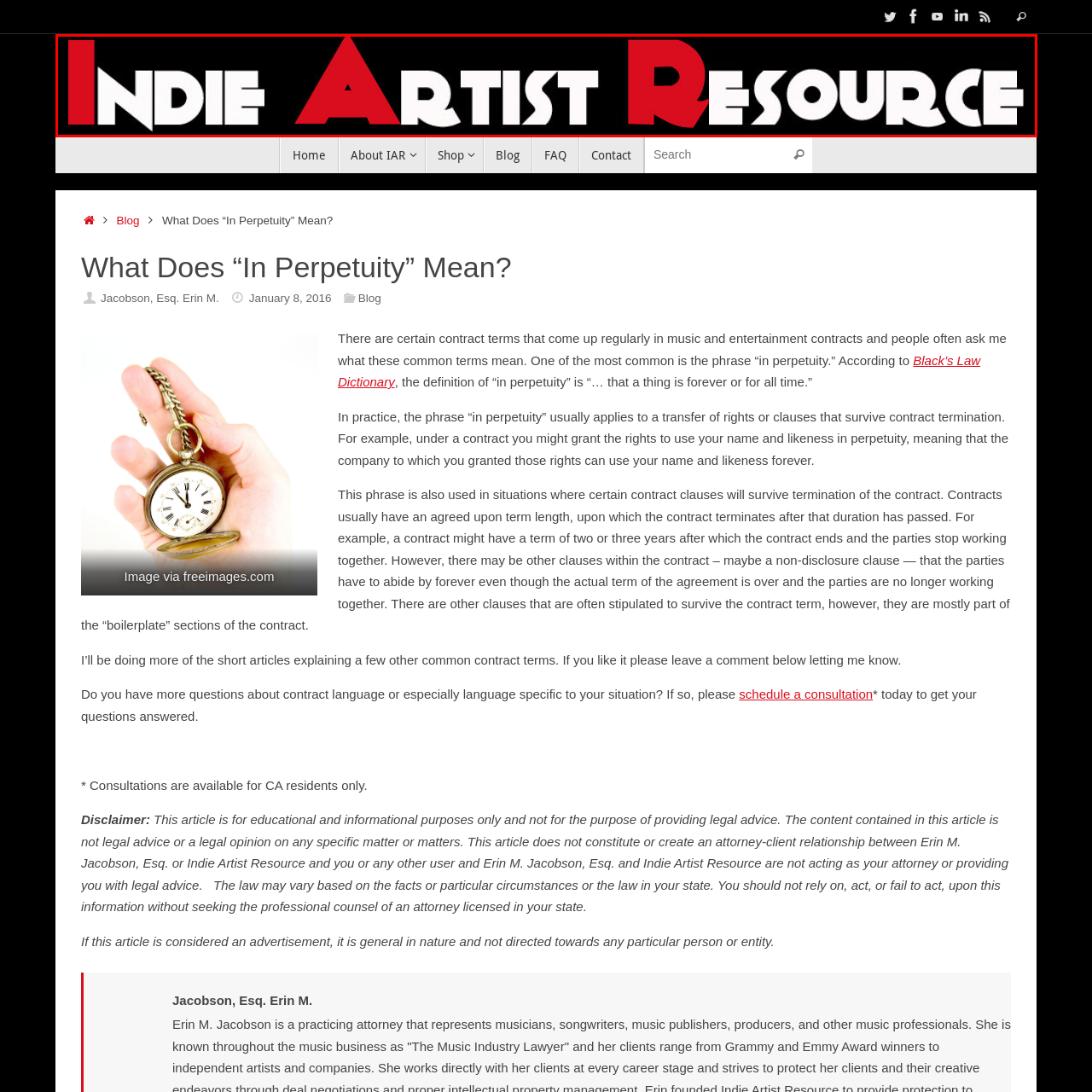View the section of the image outlined in red, What is the purpose of the platform? Provide your response in a single word or brief phrase.

supporting independent artists